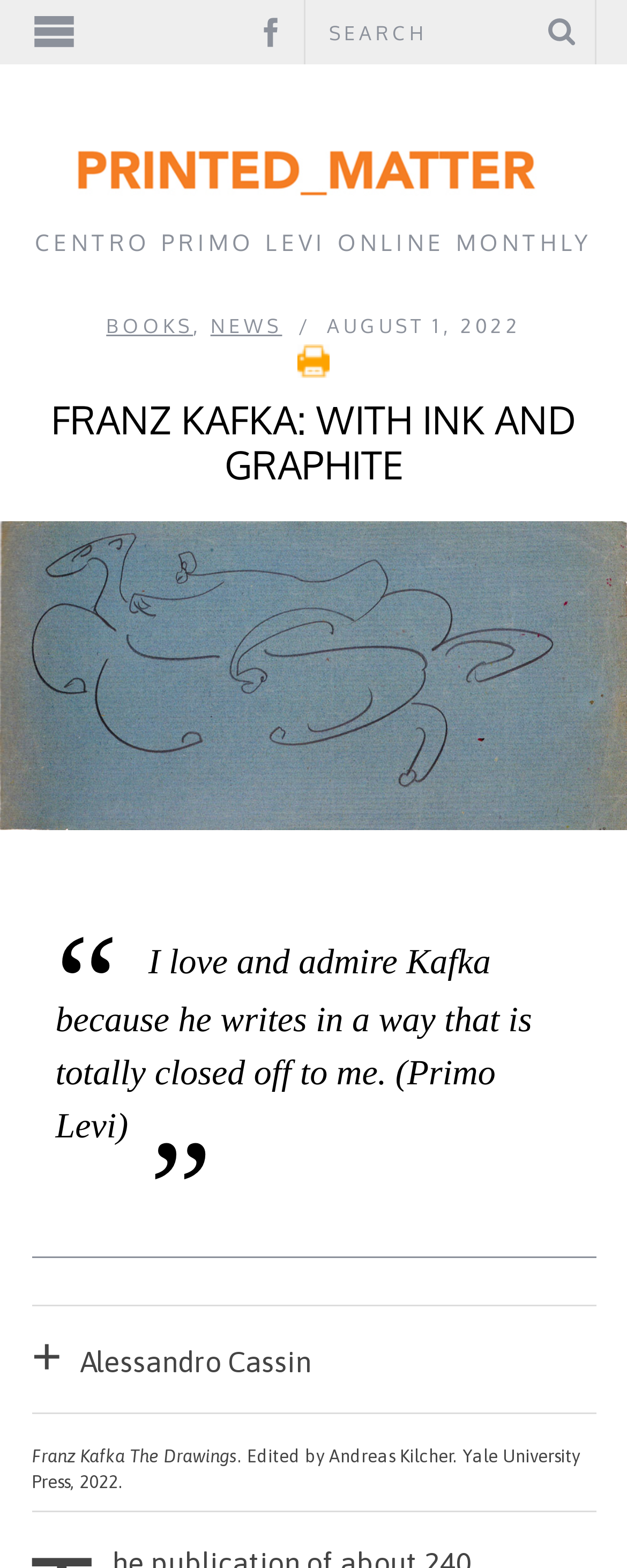Answer the question below using just one word or a short phrase: 
What is the date mentioned in the webpage?

AUGUST 1, 2022